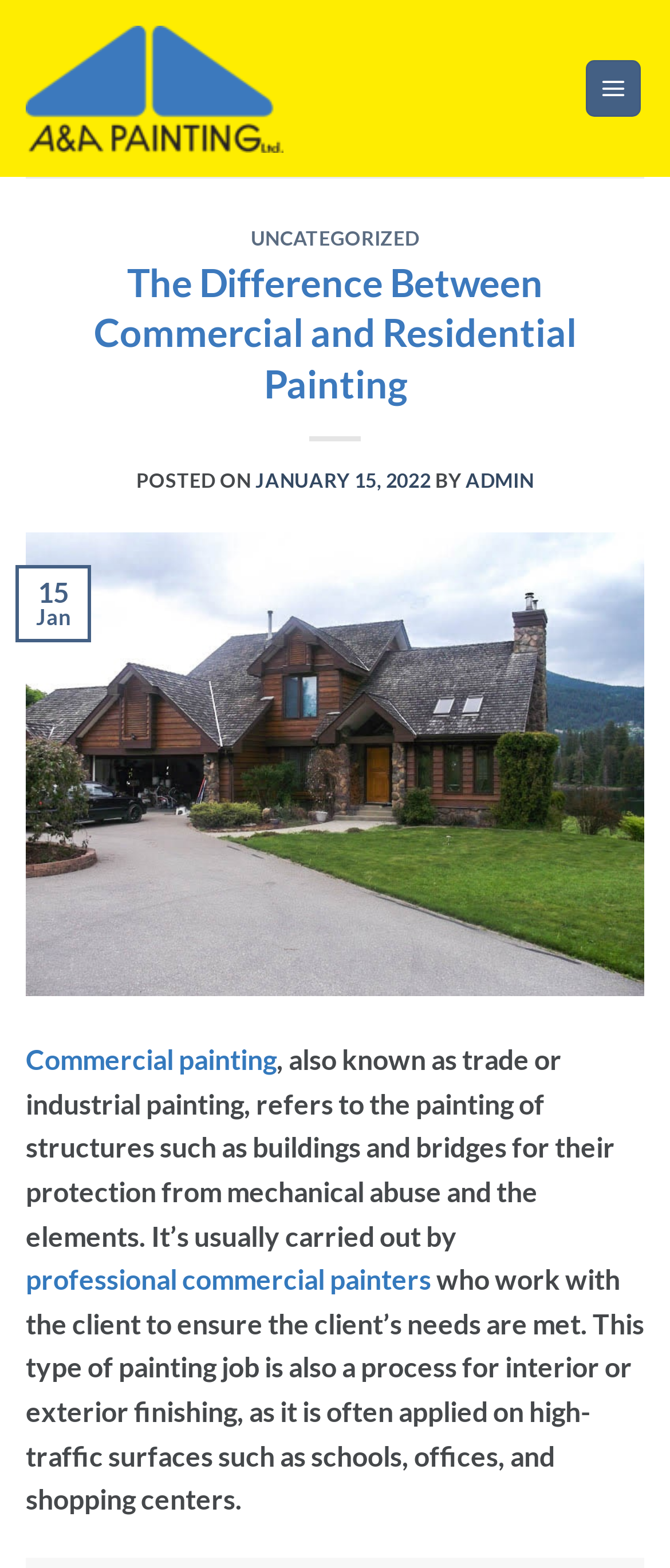What is the topic of the uncategorized section?
Identify the answer in the screenshot and reply with a single word or phrase.

The Difference Between Commercial and Residential Painting